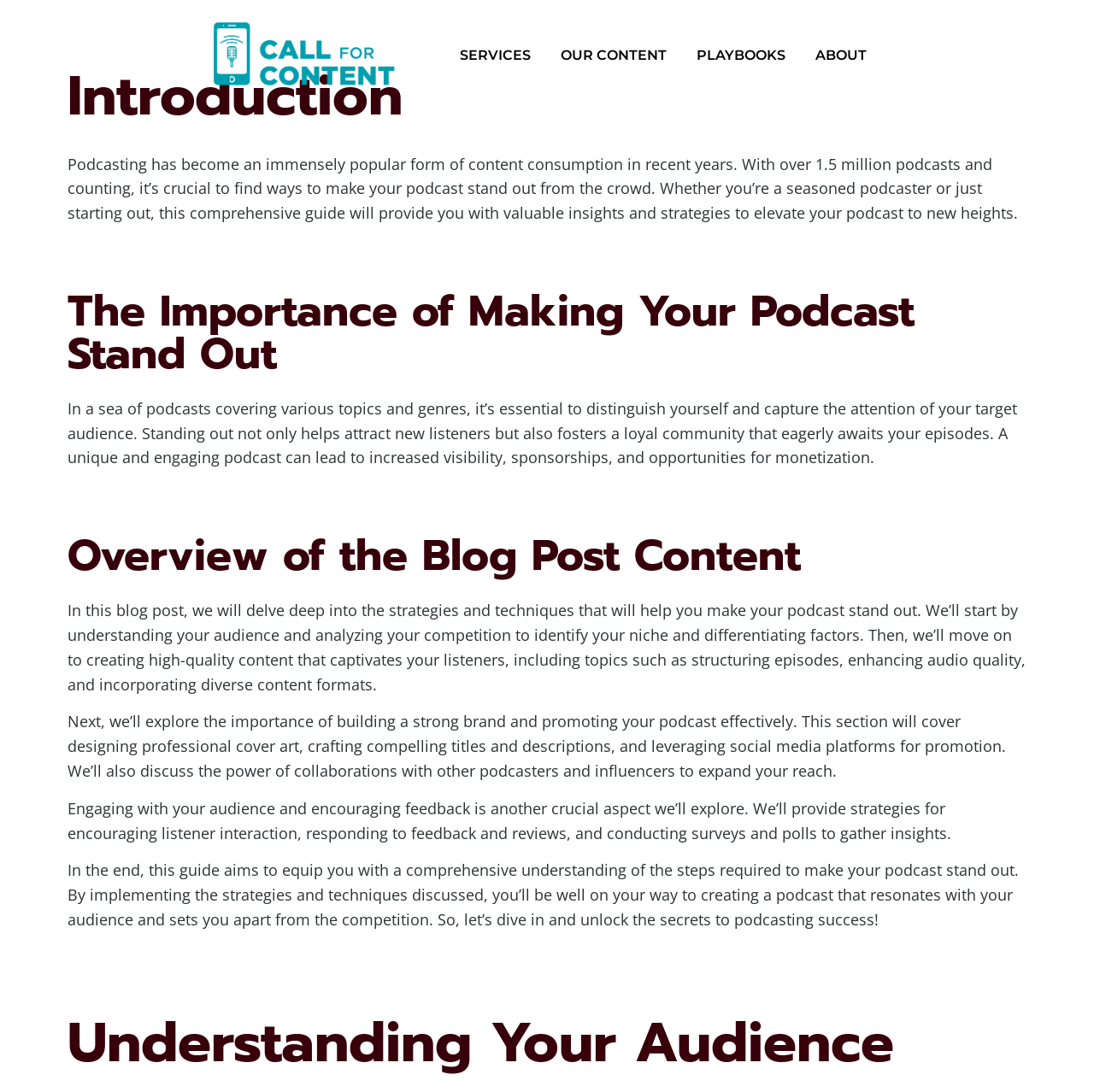Using the element description AboutExpand, predict the bounding box coordinates for the UI element. Provide the coordinates in (top-left x, top-left y, bottom-right x, bottom-right y) format with values ranging from 0 to 1.

[0.738, 0.037, 0.812, 0.065]